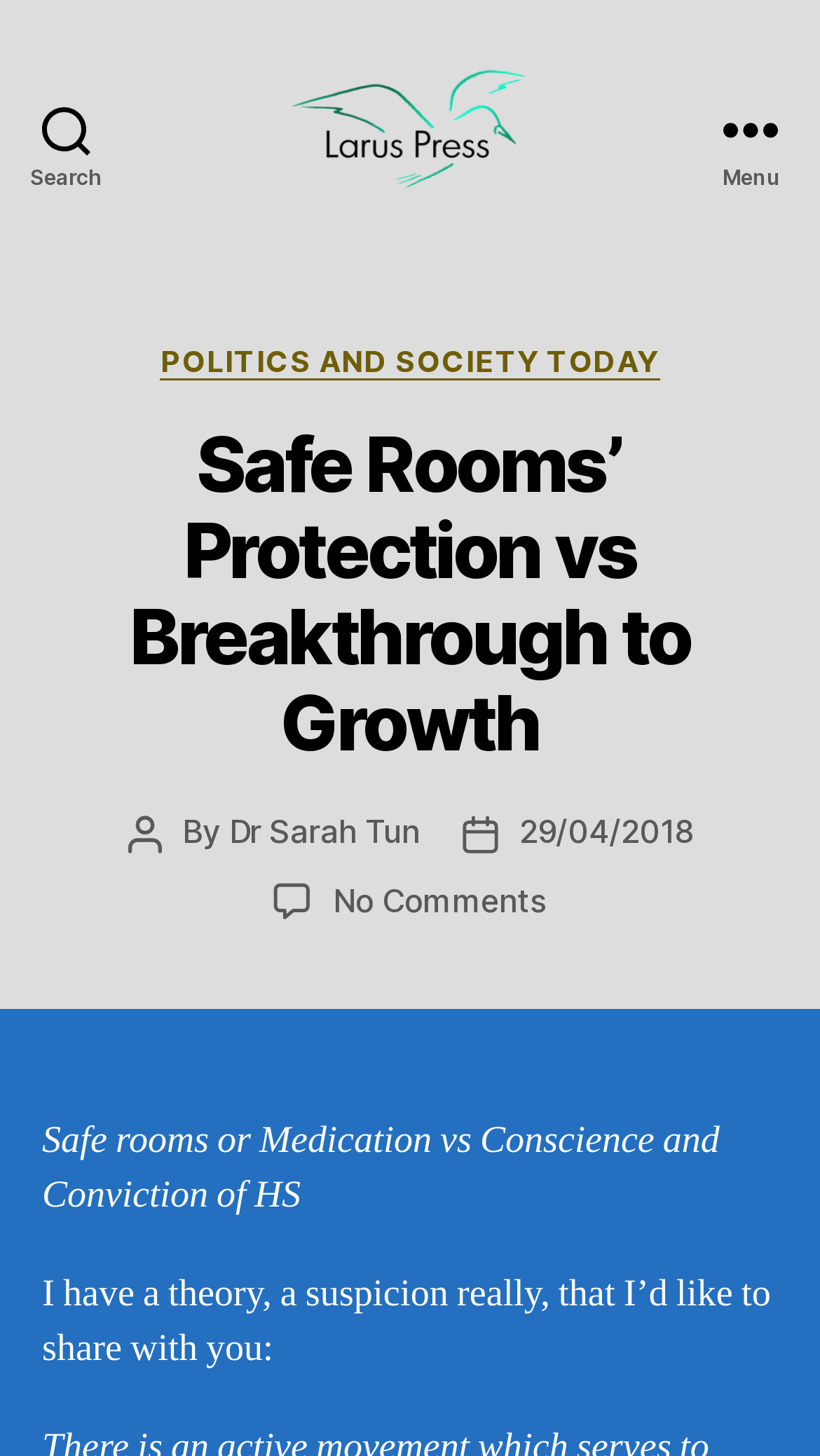What is the primary heading on this webpage?

Safe Rooms’ Protection vs Breakthrough to Growth